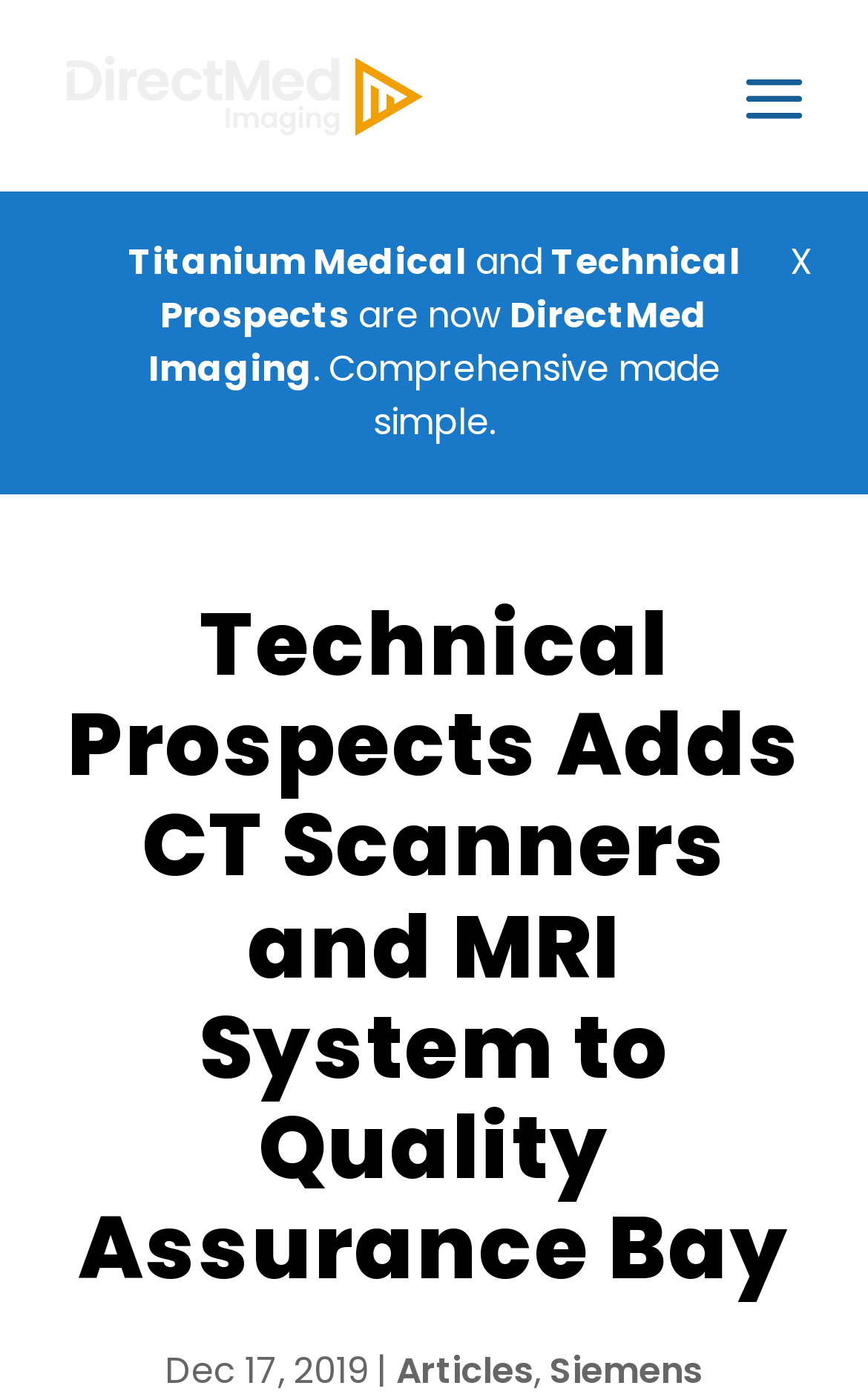Locate the heading on the webpage and return its text.

Technical Prospects Adds CT Scanners and MRI System to Quality Assurance Bay